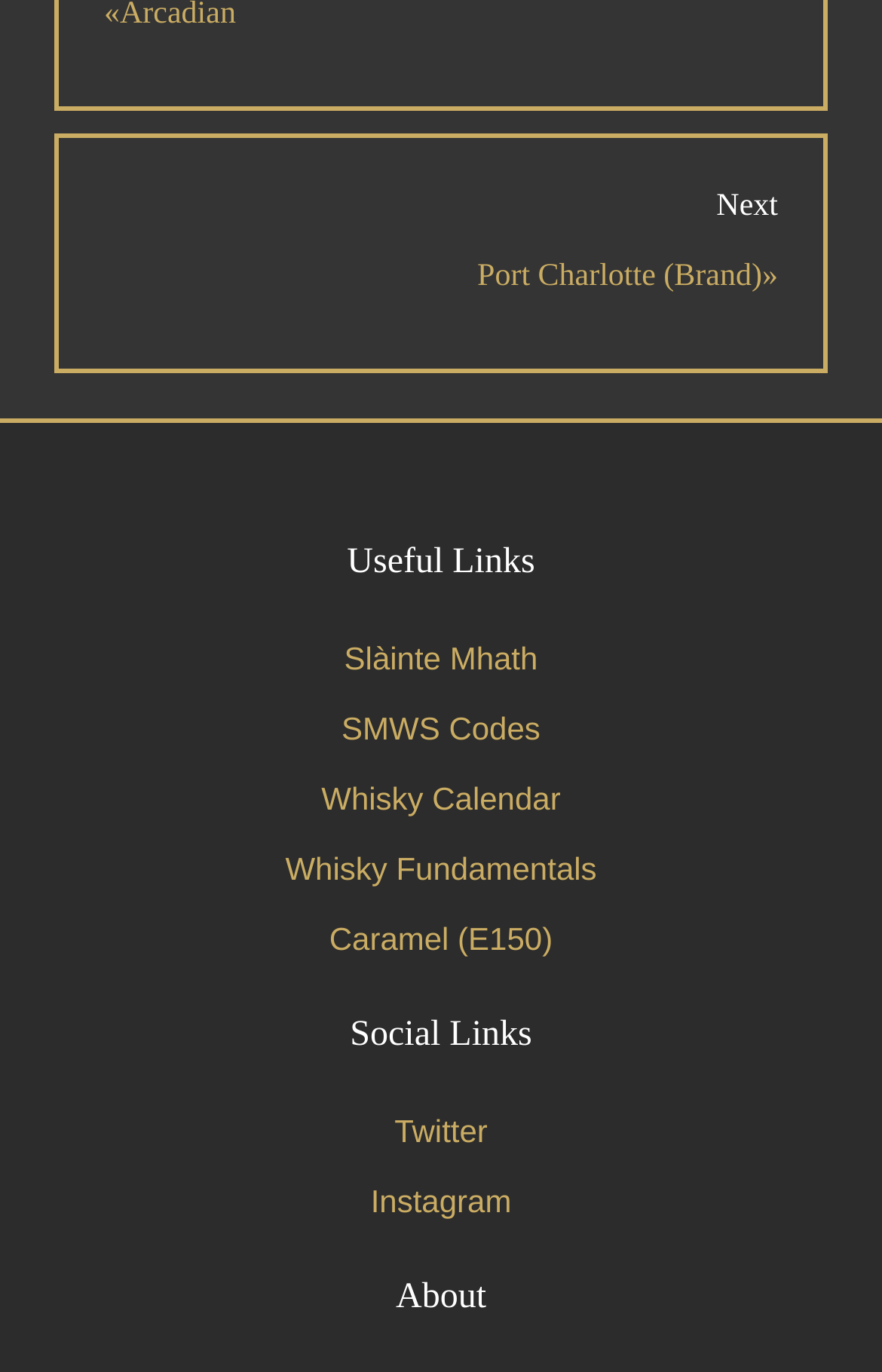Determine the bounding box coordinates for the clickable element to execute this instruction: "Visit the 'Port Charlotte' brand page". Provide the coordinates as four float numbers between 0 and 1, i.e., [left, top, right, bottom].

[0.541, 0.19, 0.882, 0.214]